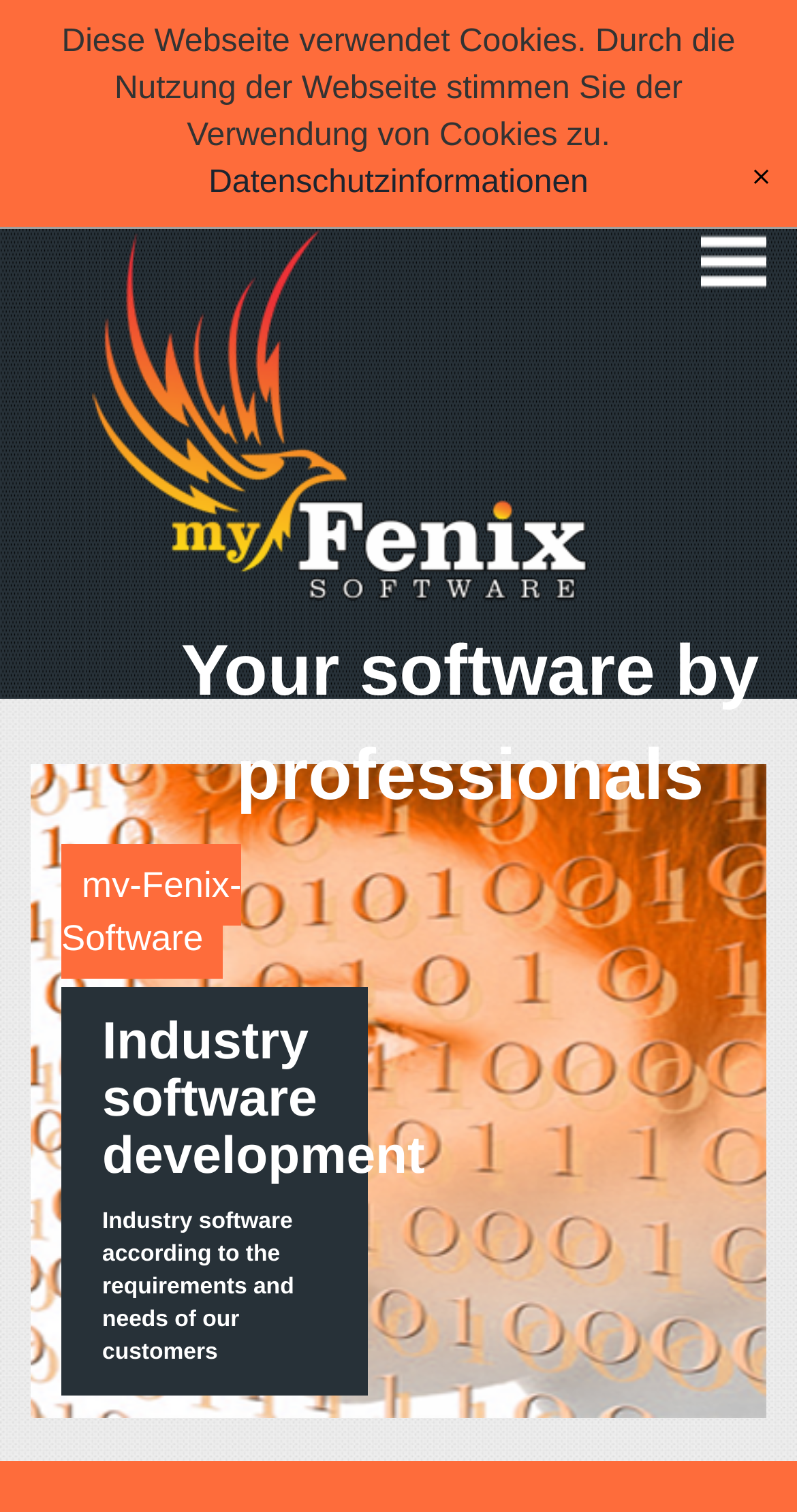What is the tagline of the company?
Based on the content of the image, thoroughly explain and answer the question.

I found the tagline by looking at the static text element 'Your software by professionals' which is prominently displayed on the webpage. This element is likely to be the tagline of the company.